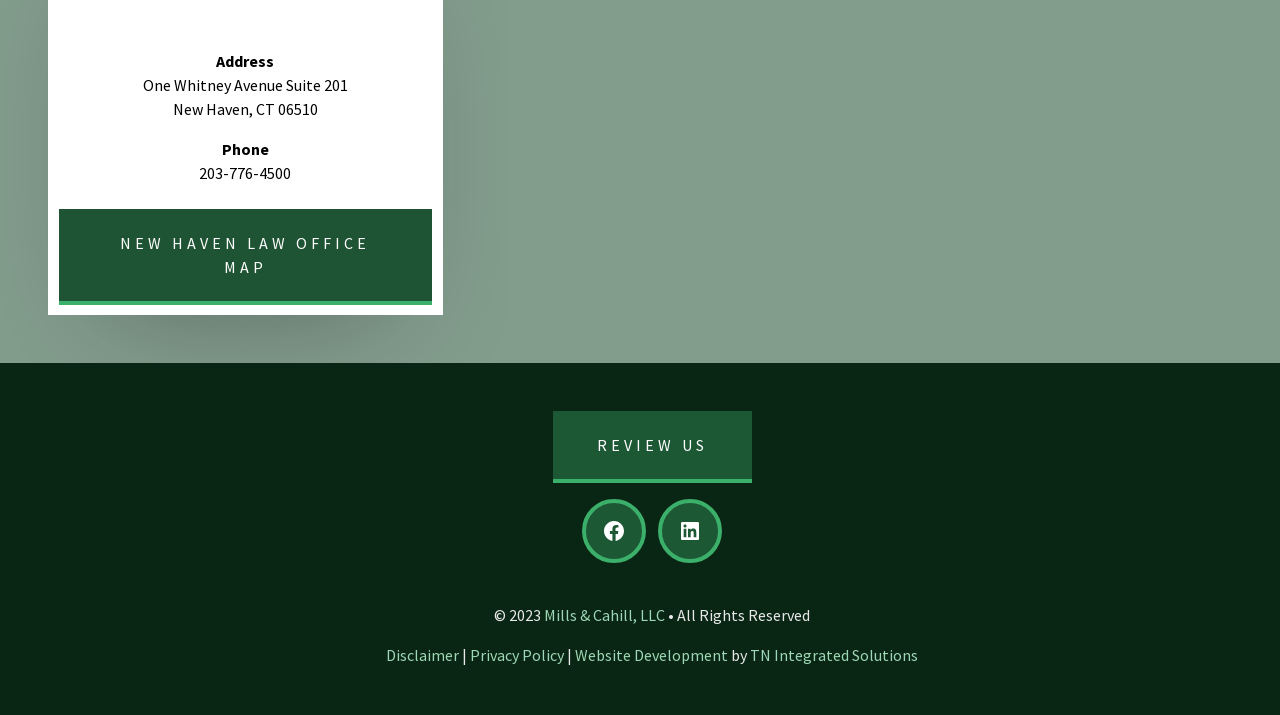Please predict the bounding box coordinates (top-left x, top-left y, bottom-right x, bottom-right y) for the UI element in the screenshot that fits the description: Wolves

None